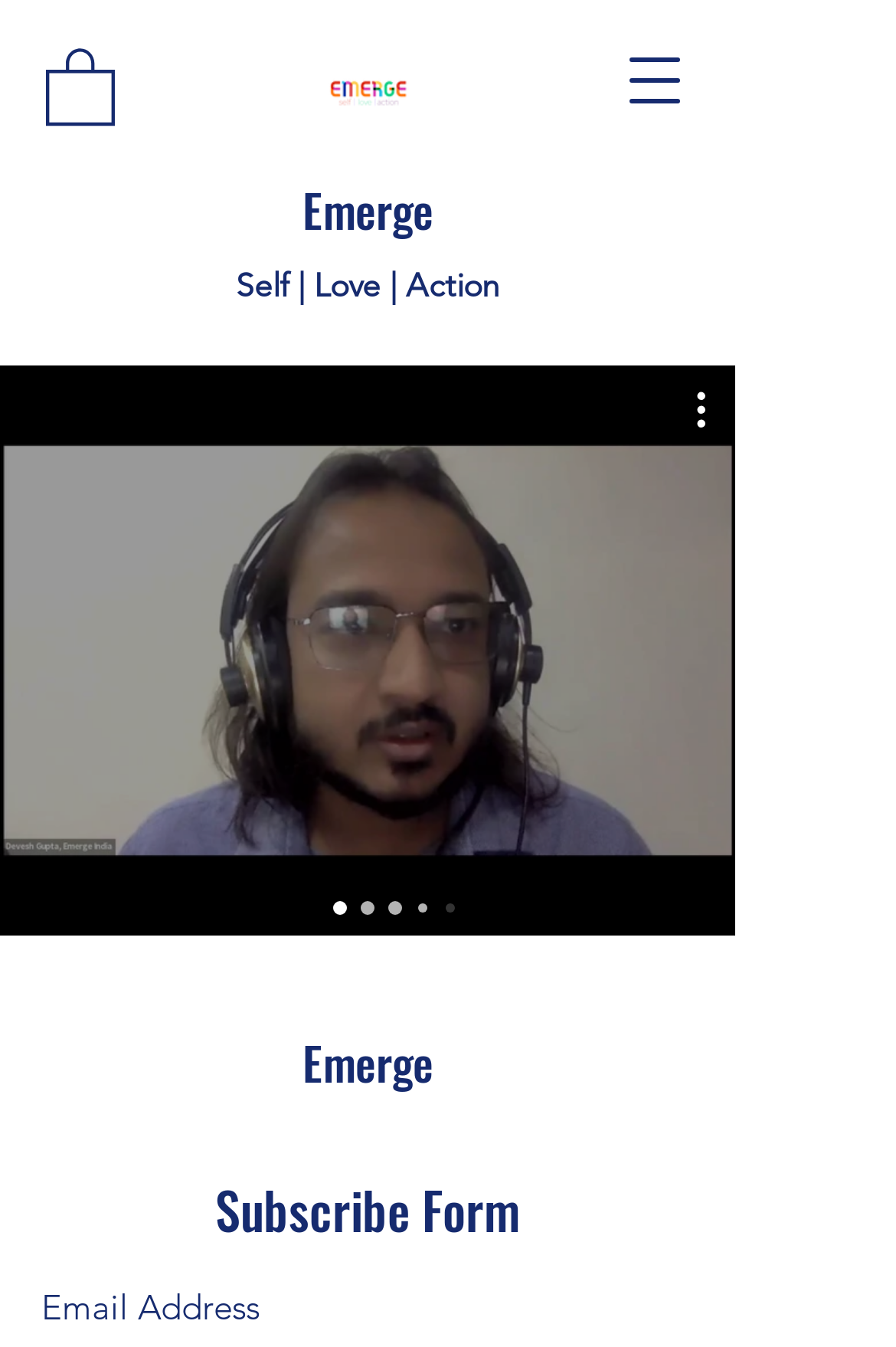What is the tagline of the website?
Please use the visual content to give a single word or phrase answer.

Self | Love | Action